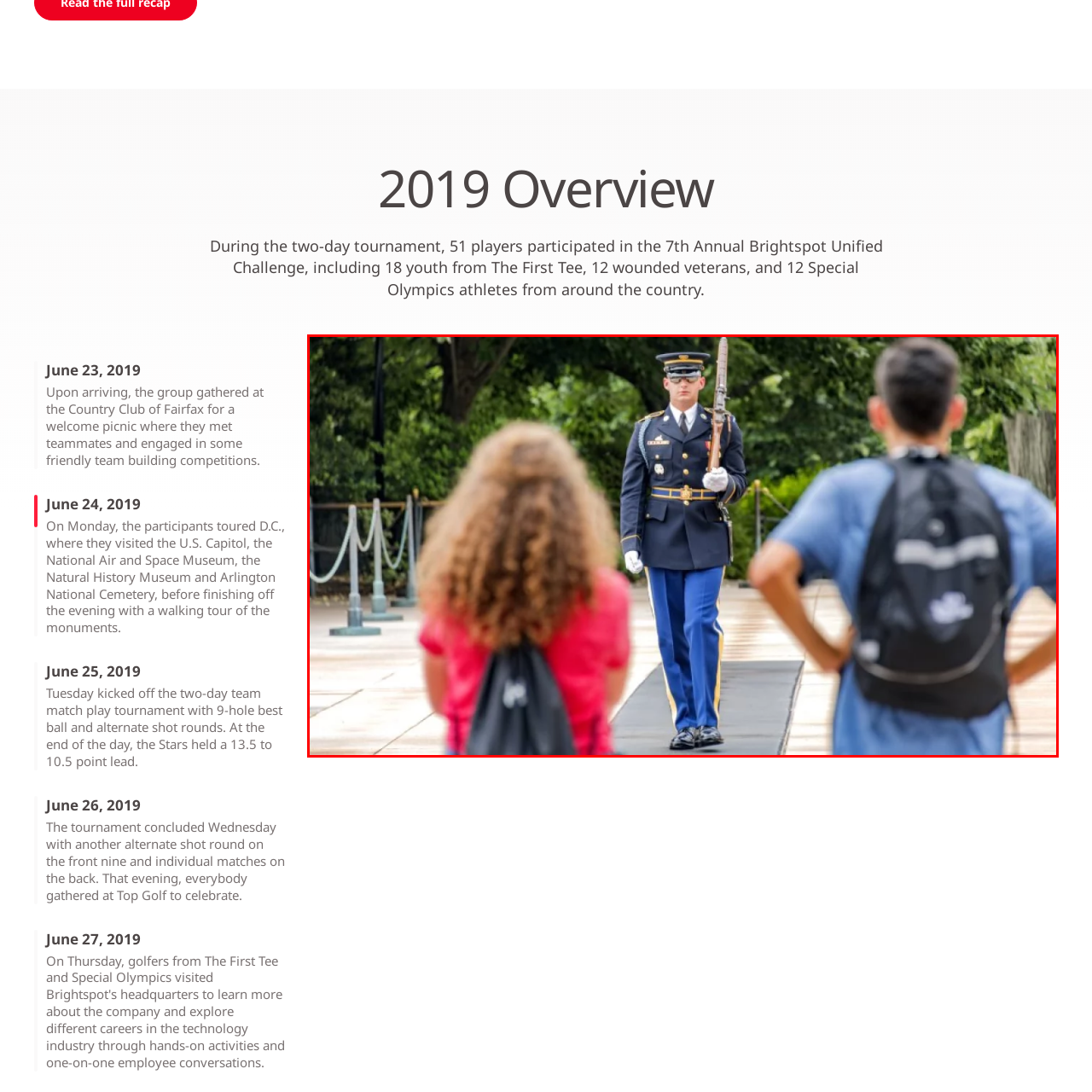Direct your attention to the image marked by the red boundary, What is the girl wearing? Provide a single word or phrase in response.

A bright red top